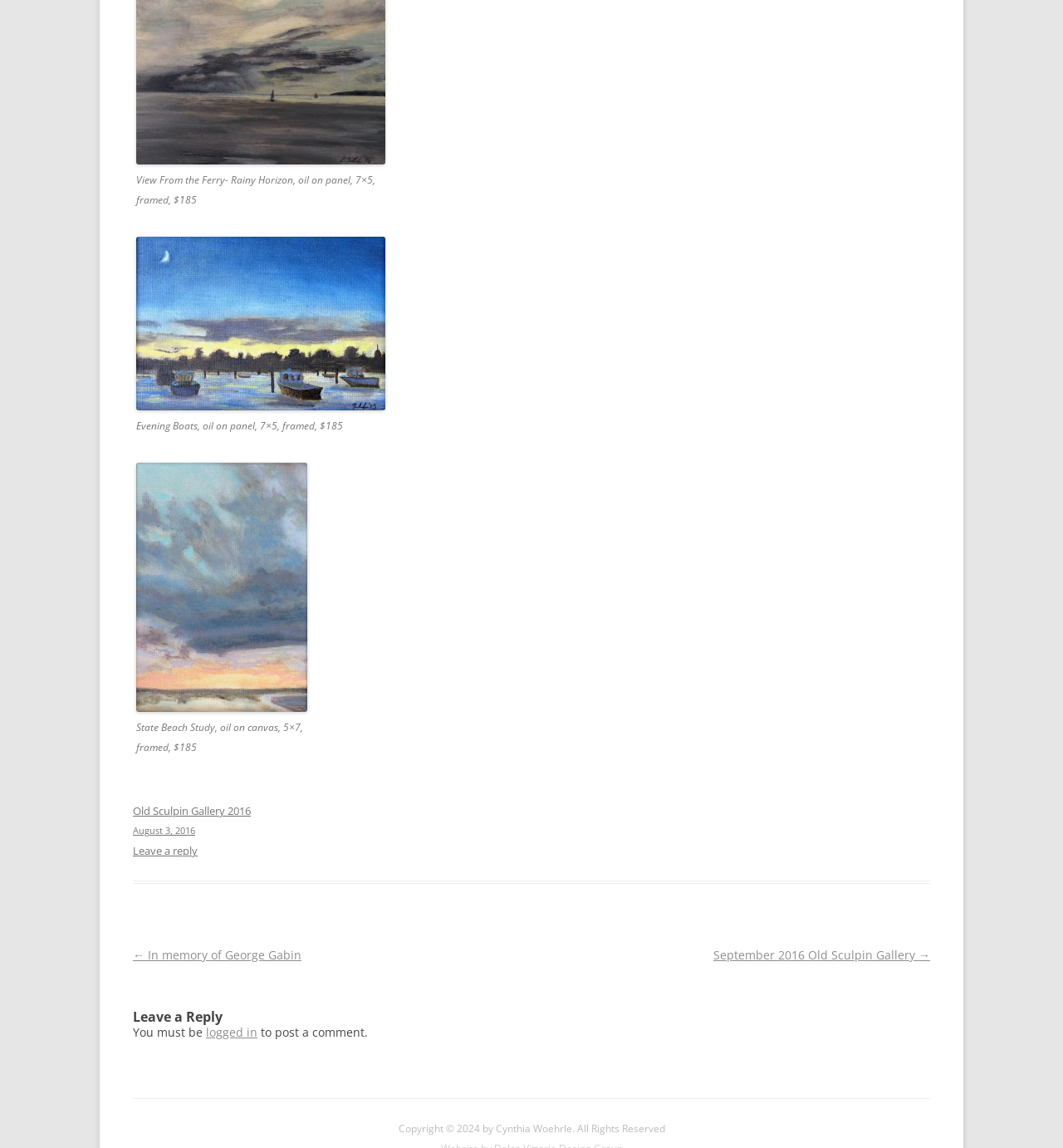What is the date of the 'Old Sculpin Gallery 2016' post?
Provide a detailed and well-explained answer to the question.

The date of the 'Old Sculpin Gallery 2016' post can be found in the heading element with the text 'August 3, 2016'.